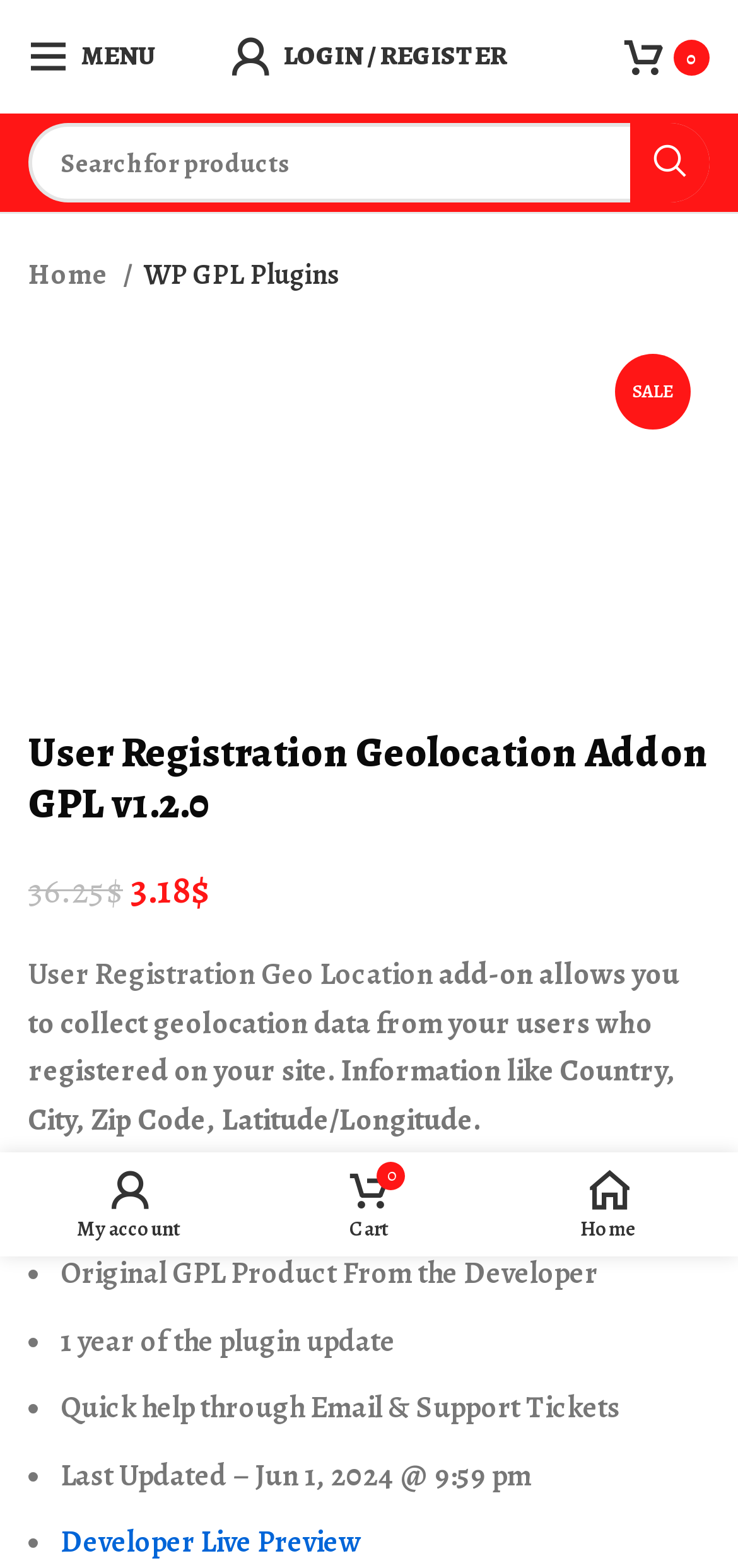What is the original price of the User Registration Geolocation Addon?
Please describe in detail the information shown in the image to answer the question.

The original price of the User Registration Geolocation Addon is mentioned in the webpage as 'Original price was: 36.25$.' which is located above the current price.